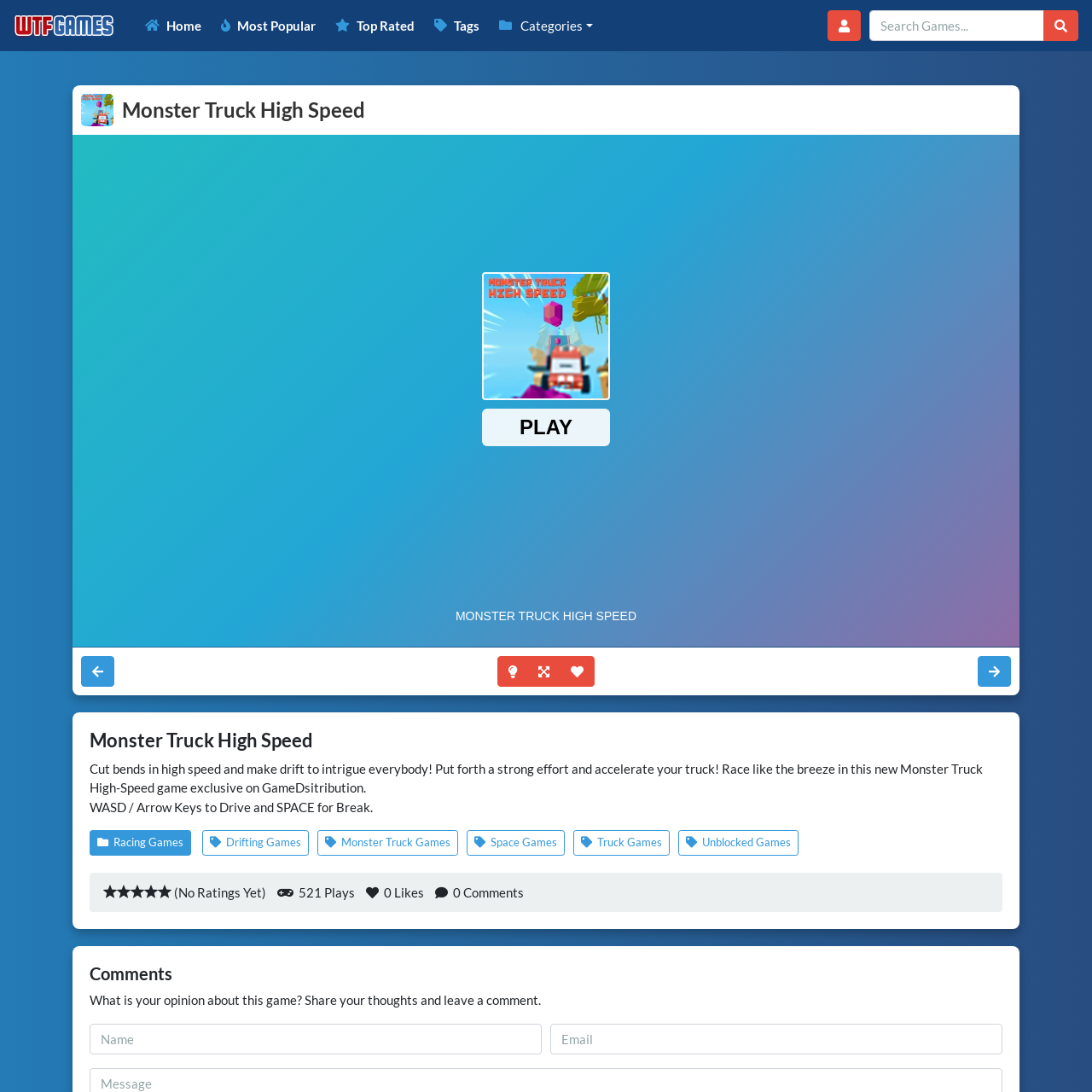Please determine the bounding box coordinates of the element to click on in order to accomplish the following task: "Search for games". Ensure the coordinates are four float numbers ranging from 0 to 1, i.e., [left, top, right, bottom].

[0.796, 0.009, 0.956, 0.038]